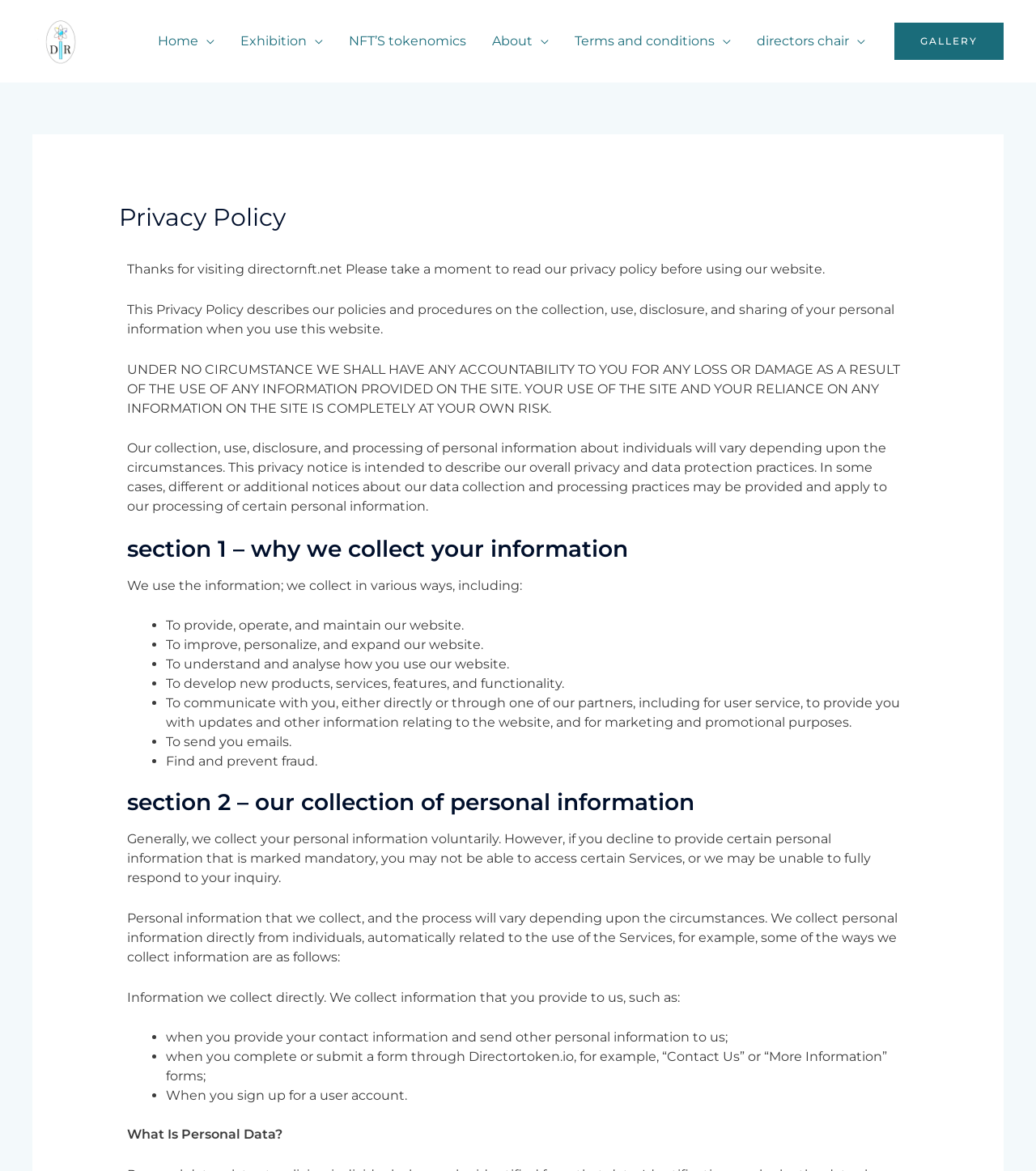What is the purpose of this website?
Could you give a comprehensive explanation in response to this question?

Based on the content of the webpage, it appears that the website is intended to provide information about the privacy policy of Directornft.net. The website contains a detailed description of the policies and procedures on the collection, use, disclosure, and sharing of personal information when using the website.